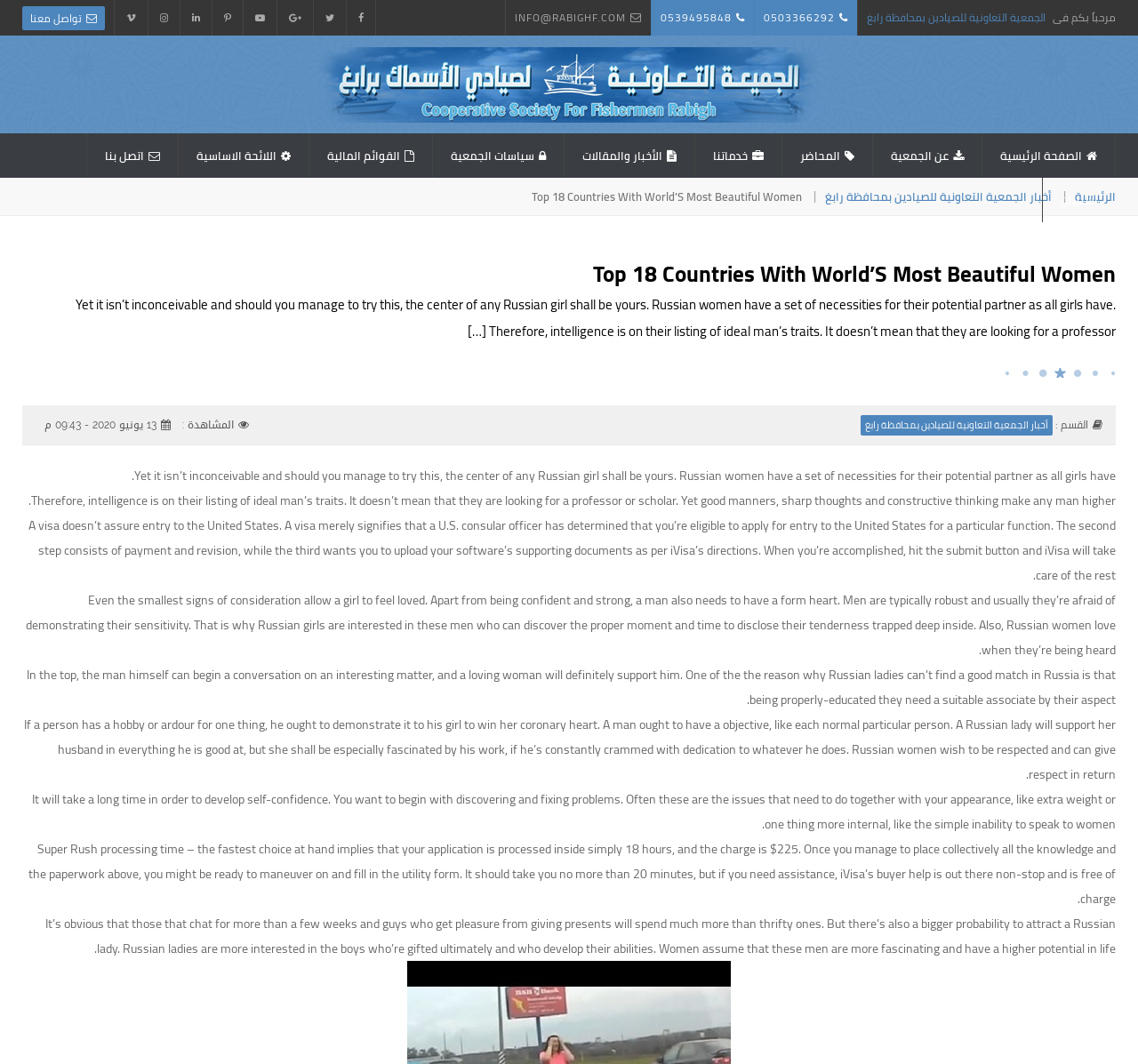Determine the bounding box coordinates for the clickable element to execute this instruction: "Check Twitter". Provide the coordinates as four float numbers between 0 and 1, i.e., [left, top, right, bottom].

None